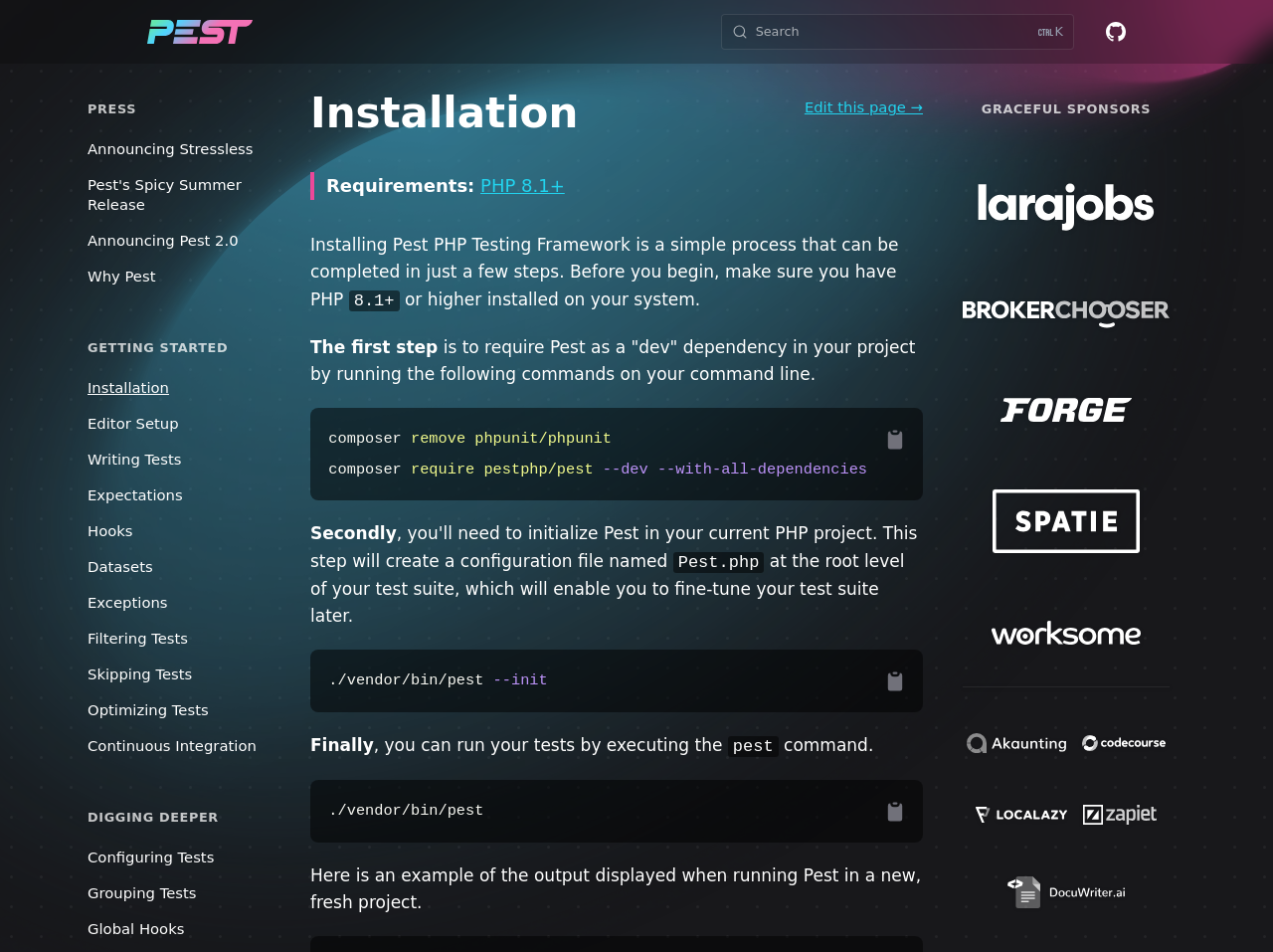Please find the bounding box coordinates of the element's region to be clicked to carry out this instruction: "Copy the code to Clipboard".

[0.706, 0.429, 0.725, 0.454]